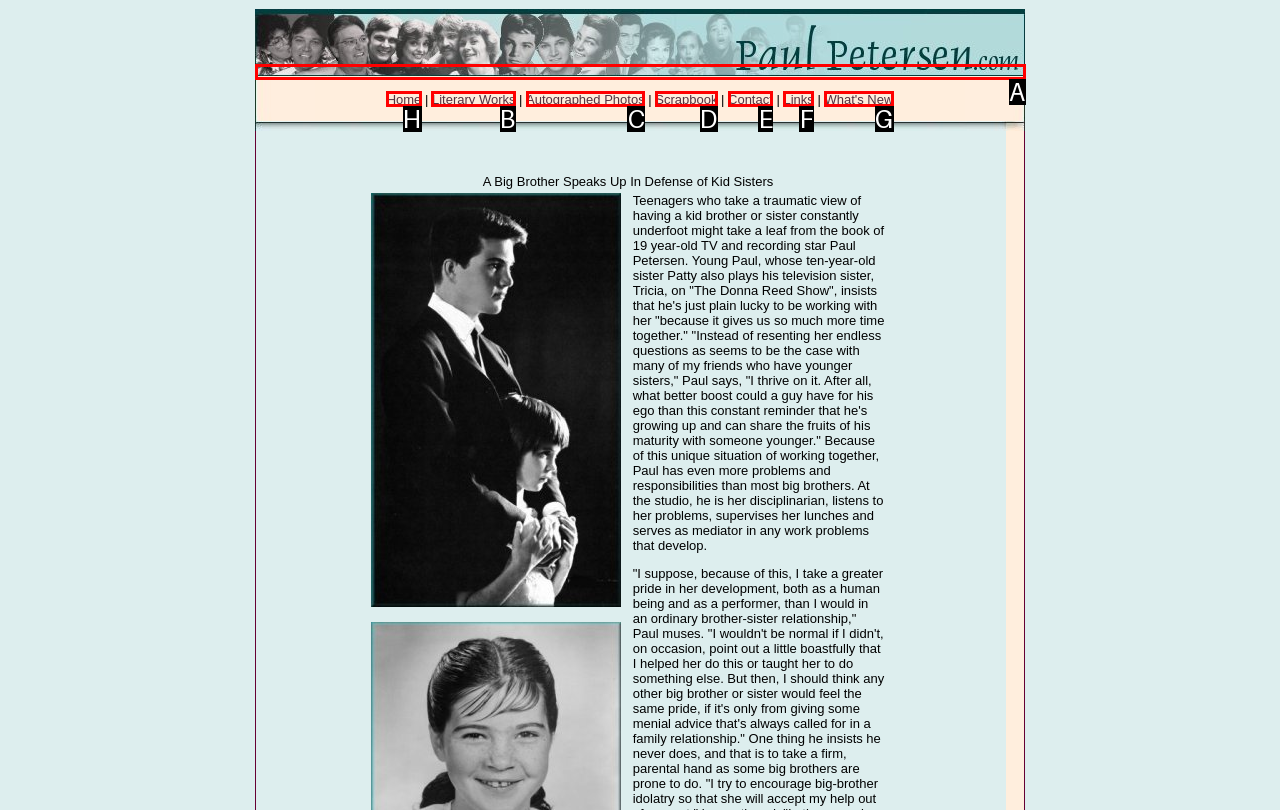Choose the UI element you need to click to carry out the task: View 'Home' page.
Respond with the corresponding option's letter.

H